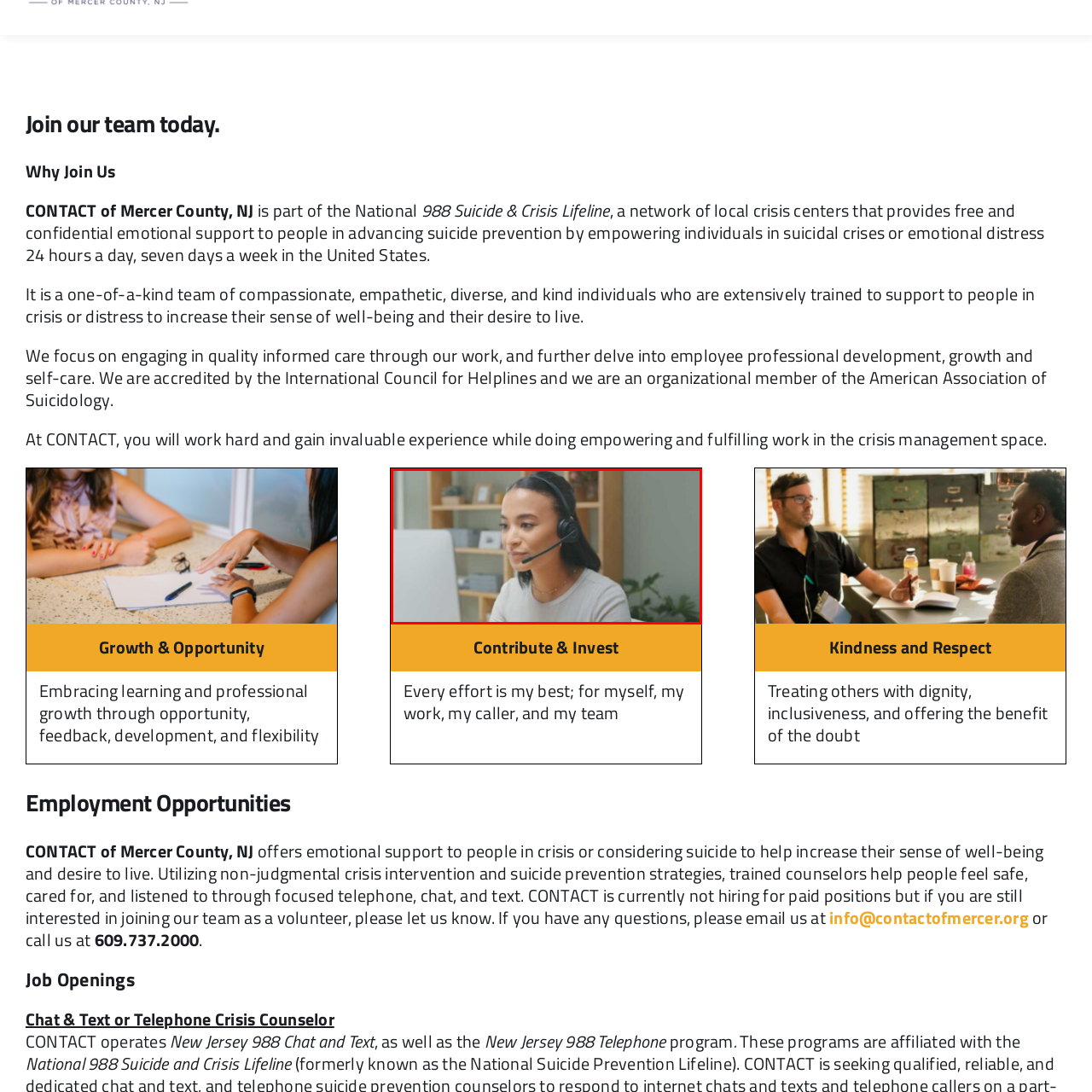Offer an in-depth description of the picture located within the red frame.

The image features a young woman wearing a headset, looking attentively at her computer screen as she engages in conversation, likely providing support or assistance. Her calm demeanor and focused expression reflect her dedication to her role, which aligns with the mission of organizations like CONTACT, dedicated to supporting individuals in crisis. In the background, a neatly organized workspace with shelves filled with plants and decorative items creates a welcoming and professional atmosphere. This setting underscores the importance of compassion and empathy in crisis management, emphasizing the supportive environment that trained counselors aim to foster.